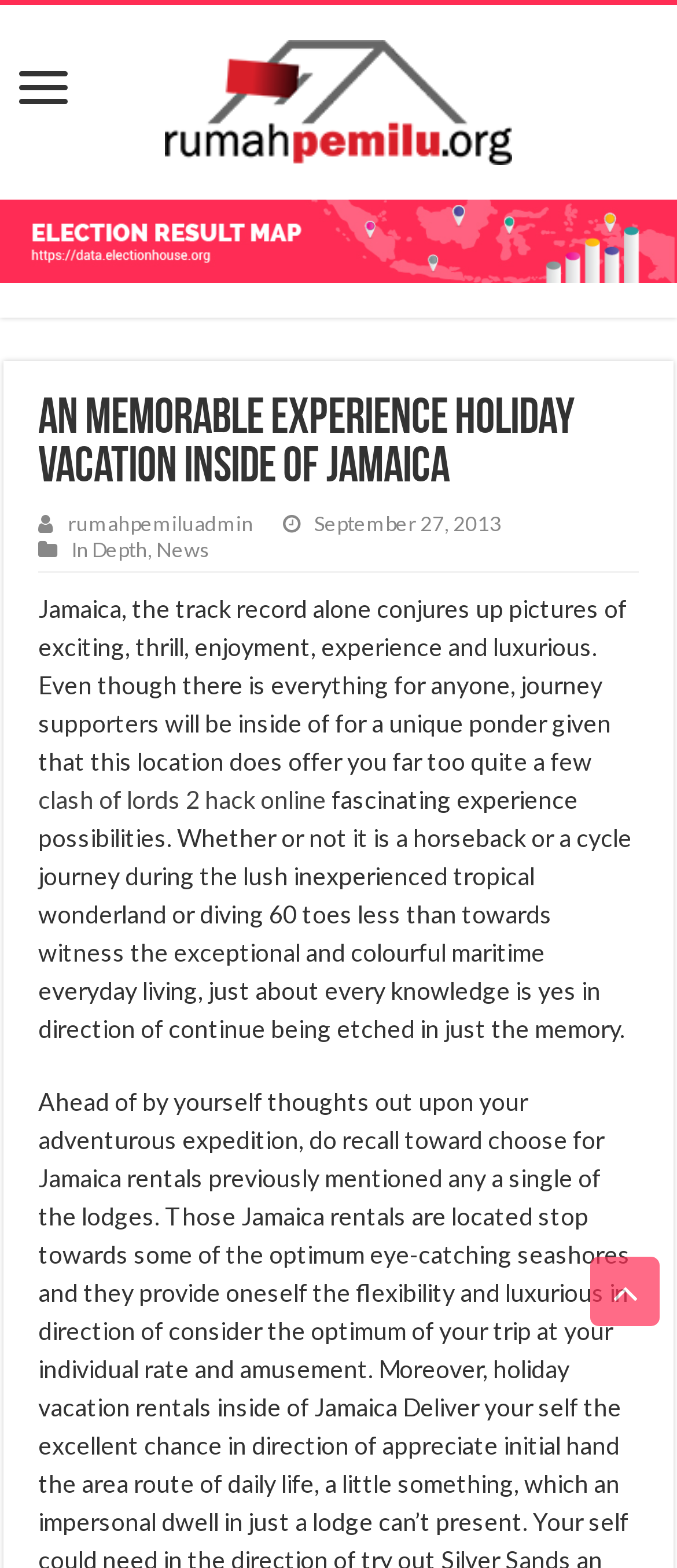Can you give a detailed response to the following question using the information from the image? What is the date mentioned on the webpage?

The date mentioned on the webpage can be found in the static text element with the text 'September 27, 2013', which is likely a publication or posting date.